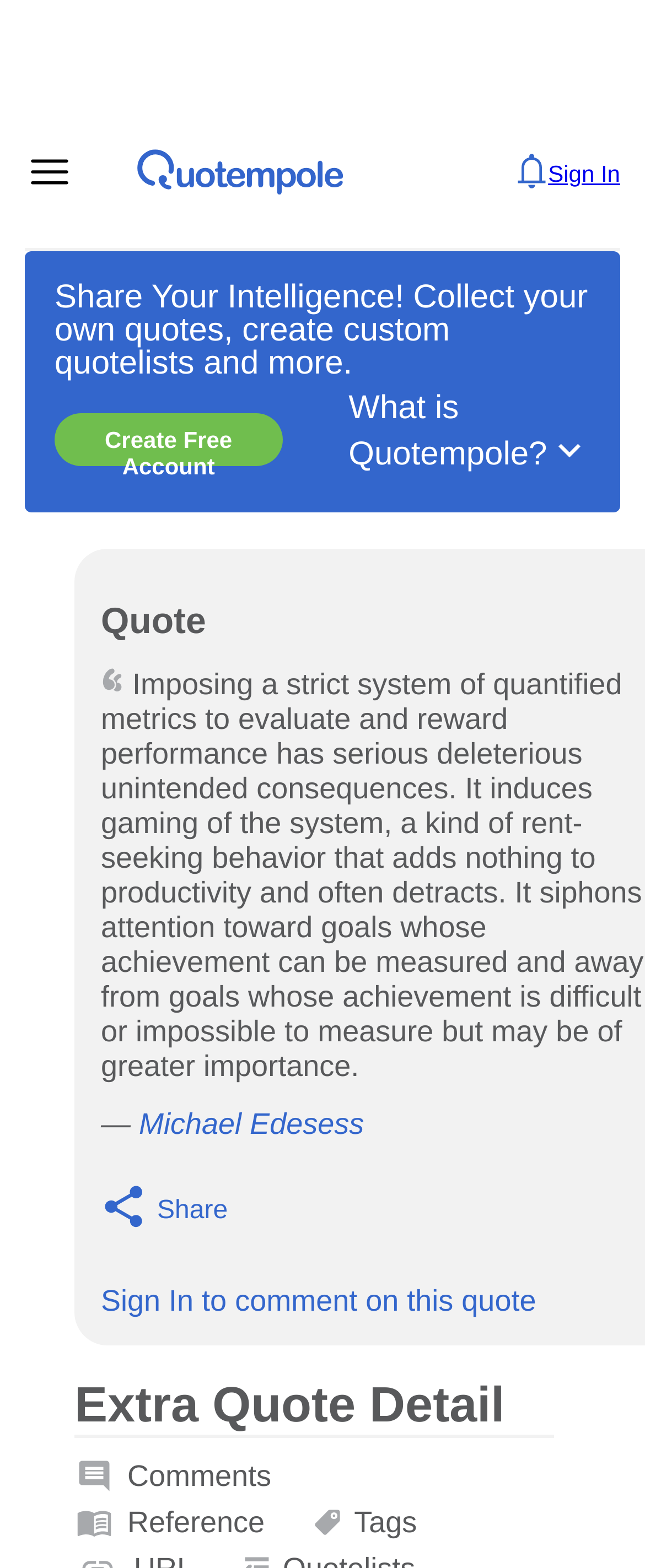What is the quote about?
Provide a short answer using one word or a brief phrase based on the image.

Performance evaluation